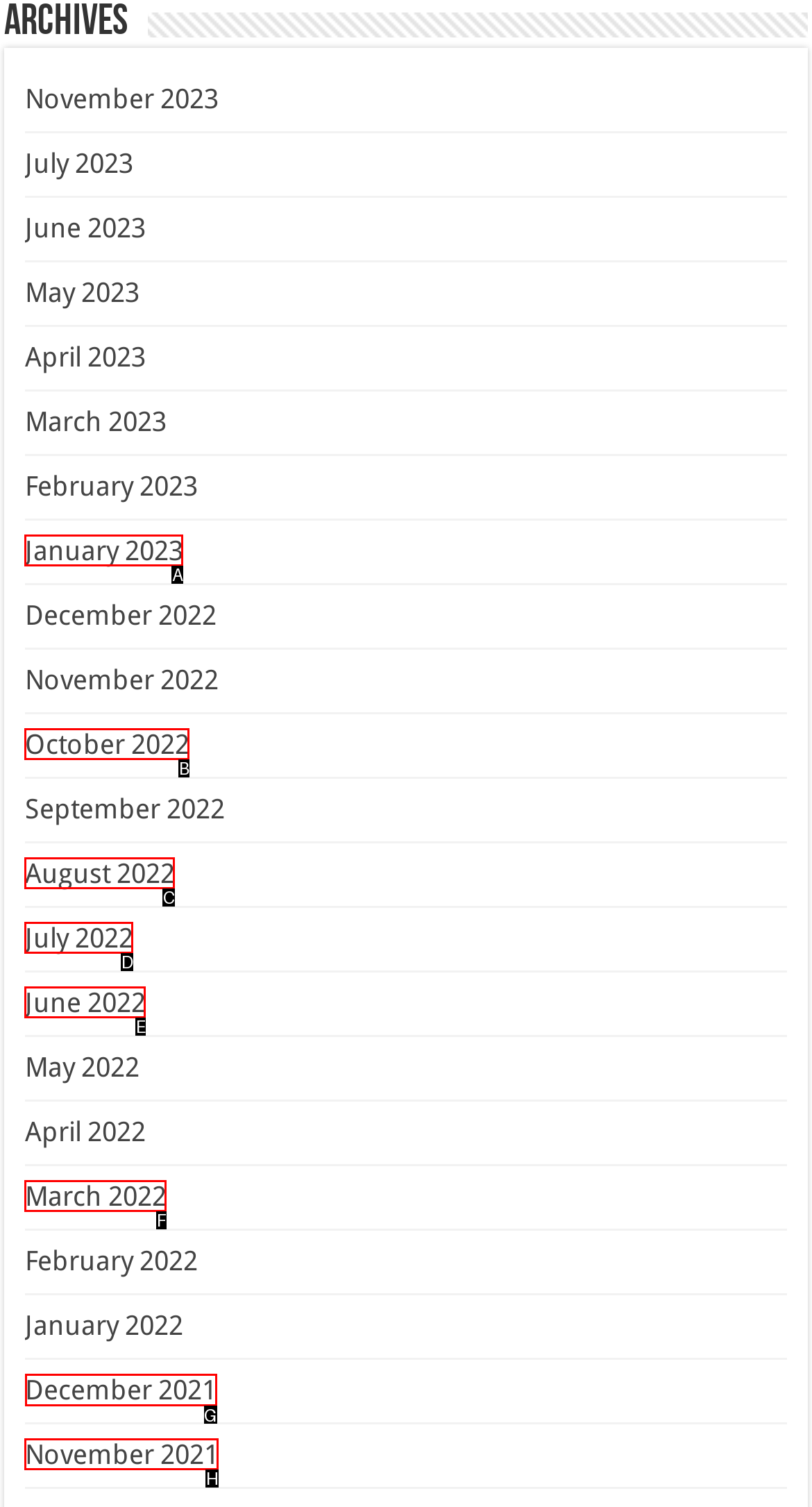Tell me which option I should click to complete the following task: browse December 2021 archives Answer with the option's letter from the given choices directly.

G